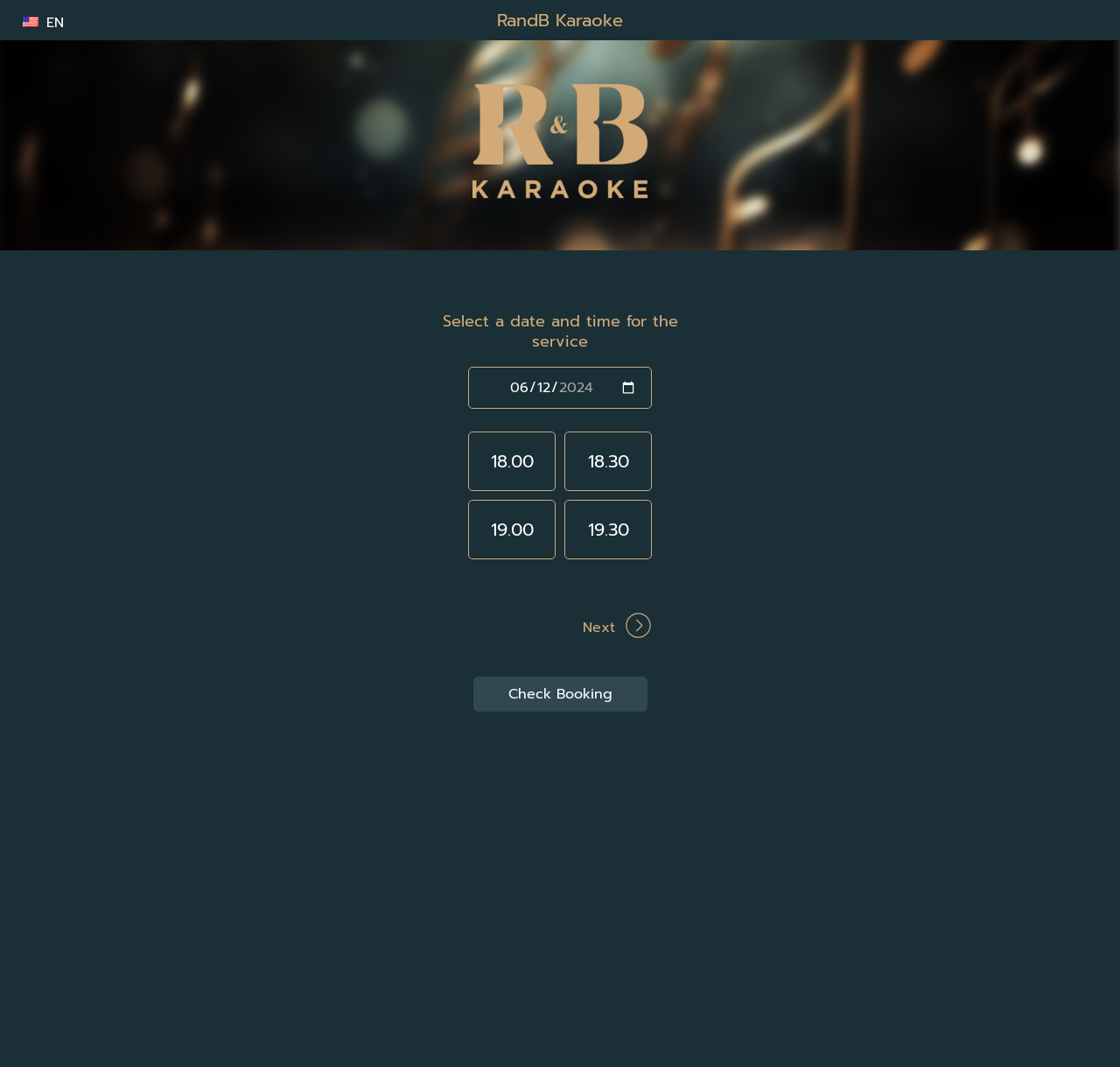What is the purpose of the date and time selection?
Please provide a comprehensive answer based on the visual information in the image.

The purpose of the date and time selection is to book a service because the heading 'Select a date and time for the service' is present above the date and time selection elements, and the links 'Next' and 'Check Booking' are present below, indicating that the user is booking a service.